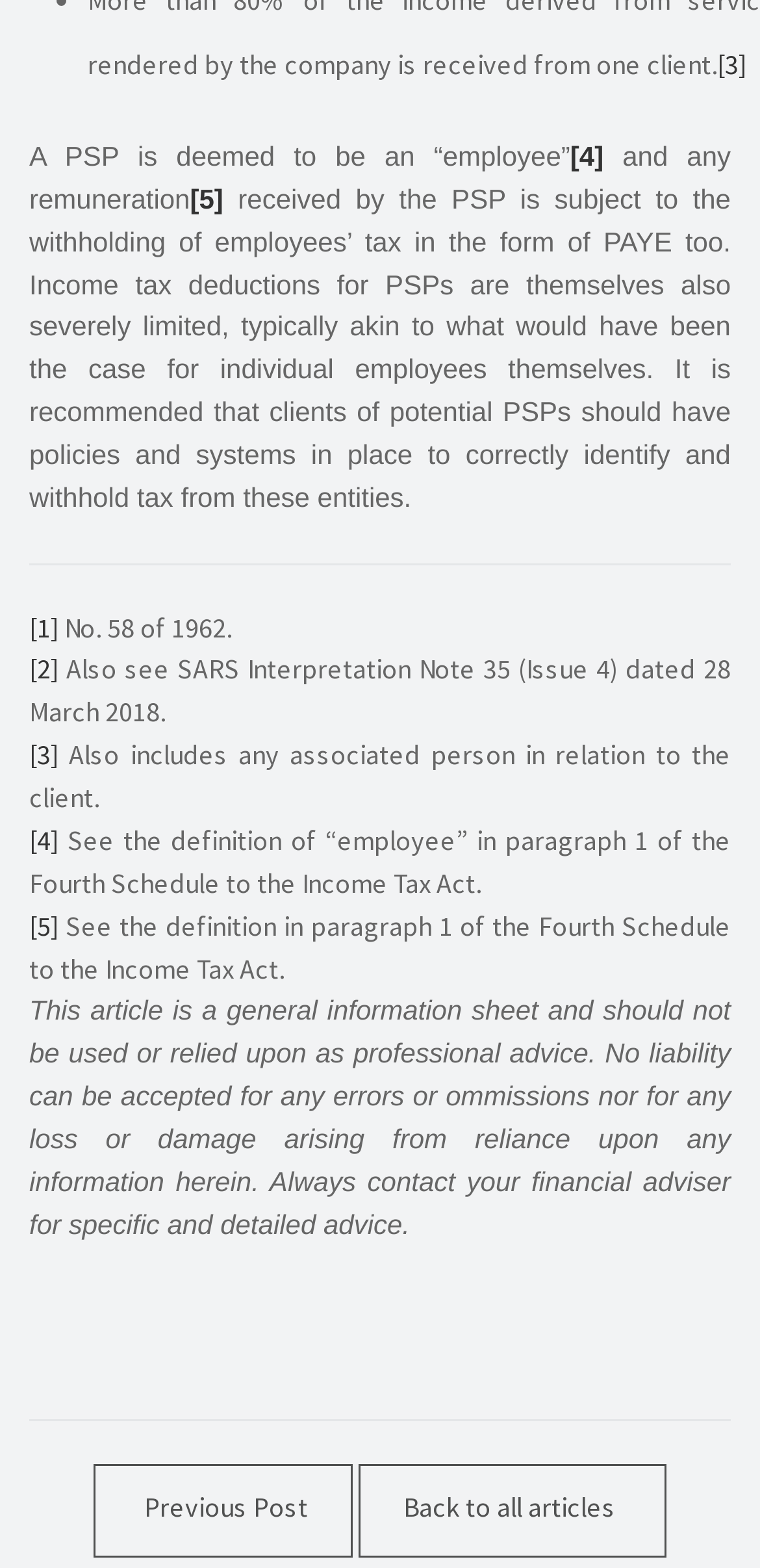Calculate the bounding box coordinates of the UI element given the description: "Back to all articles".

[0.472, 0.934, 0.876, 0.993]